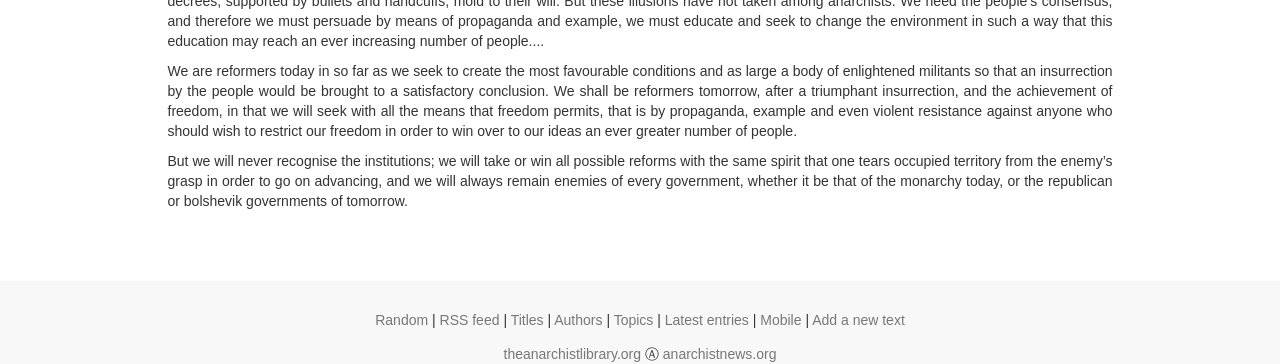Can you find the bounding box coordinates for the element that needs to be clicked to execute this instruction: "Browse Titles"? The coordinates should be given as four float numbers between 0 and 1, i.e., [left, top, right, bottom].

[0.399, 0.856, 0.425, 0.9]